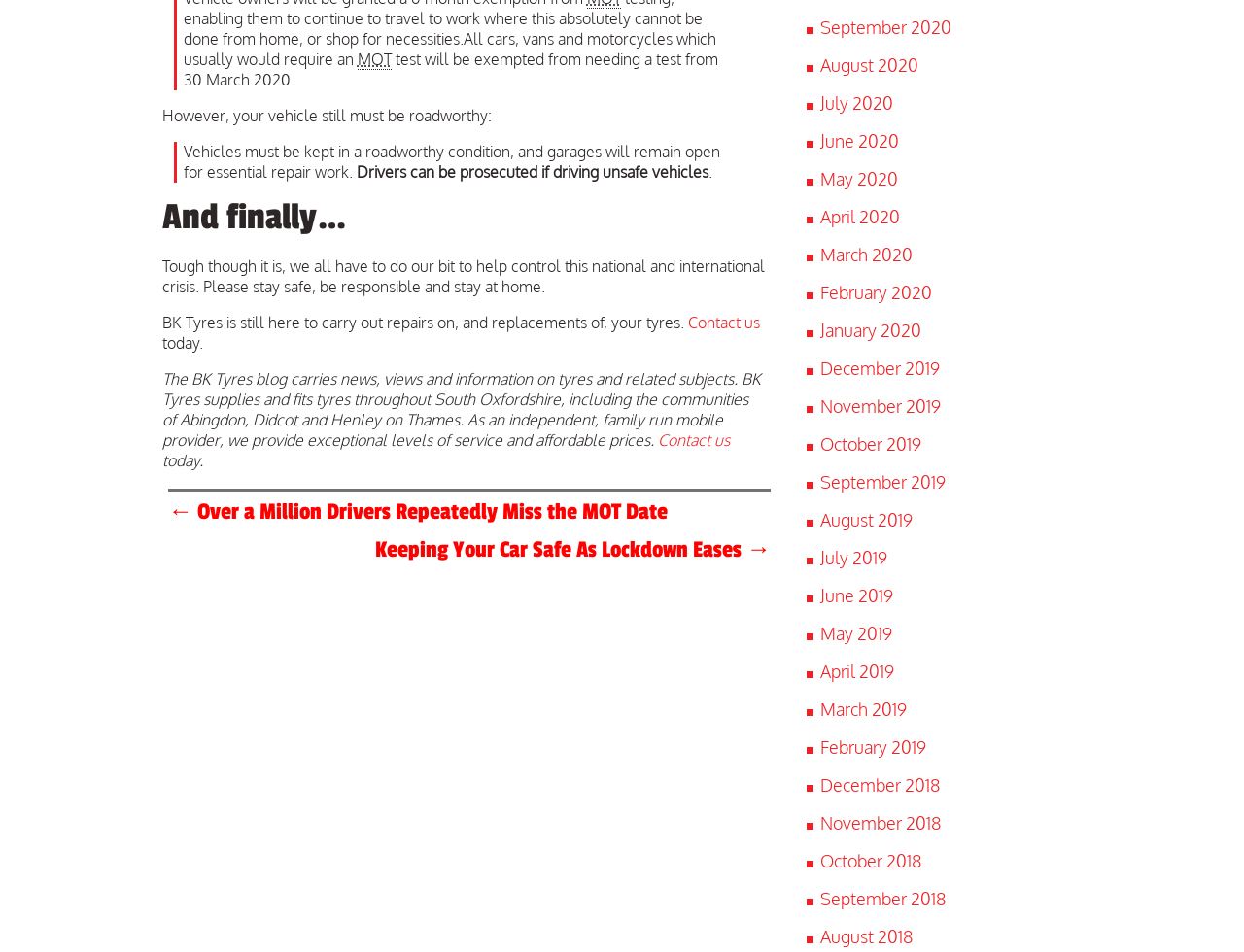Respond to the question with just a single word or phrase: 
What is the purpose of the BK Tyres blog?

To carry news, views, and information on tyres